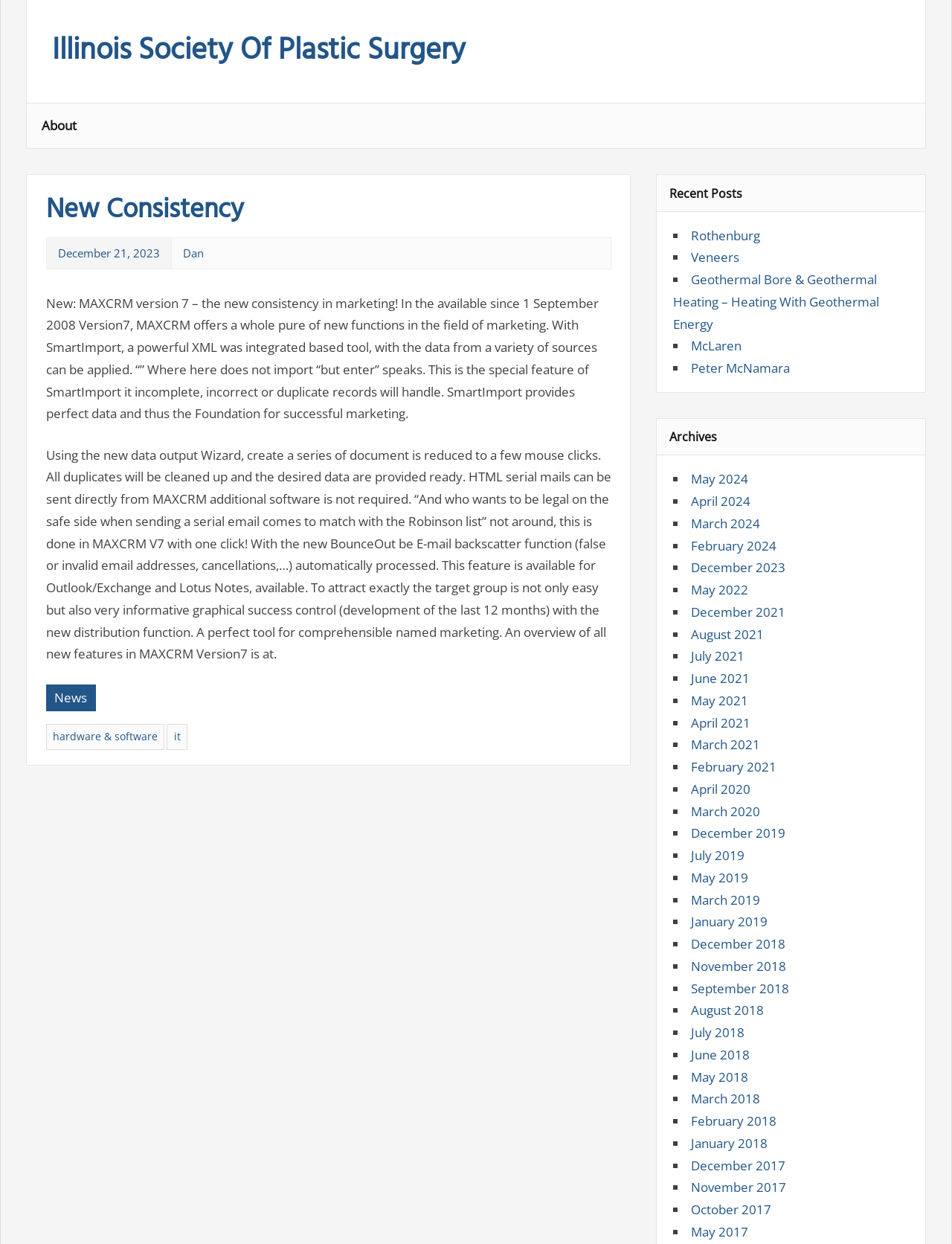Could you please study the image and provide a detailed answer to the question:
What is the latest post about?

The latest post is about the new consistency in marketing, specifically about the new features of MAXCRM version 7, which includes SmartImport, a powerful XML-based tool, and a new data output Wizard.